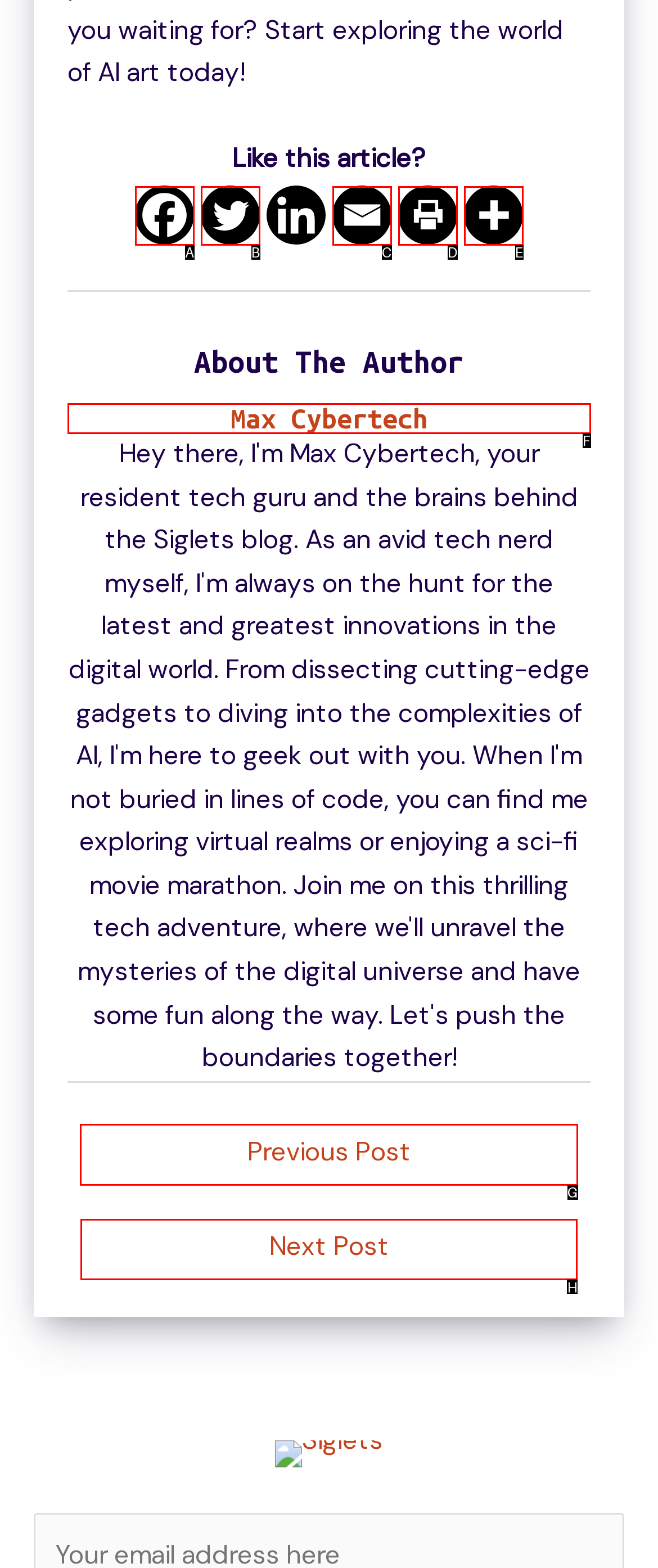Which option should be clicked to complete this task: Go to the previous post
Reply with the letter of the correct choice from the given choices.

G